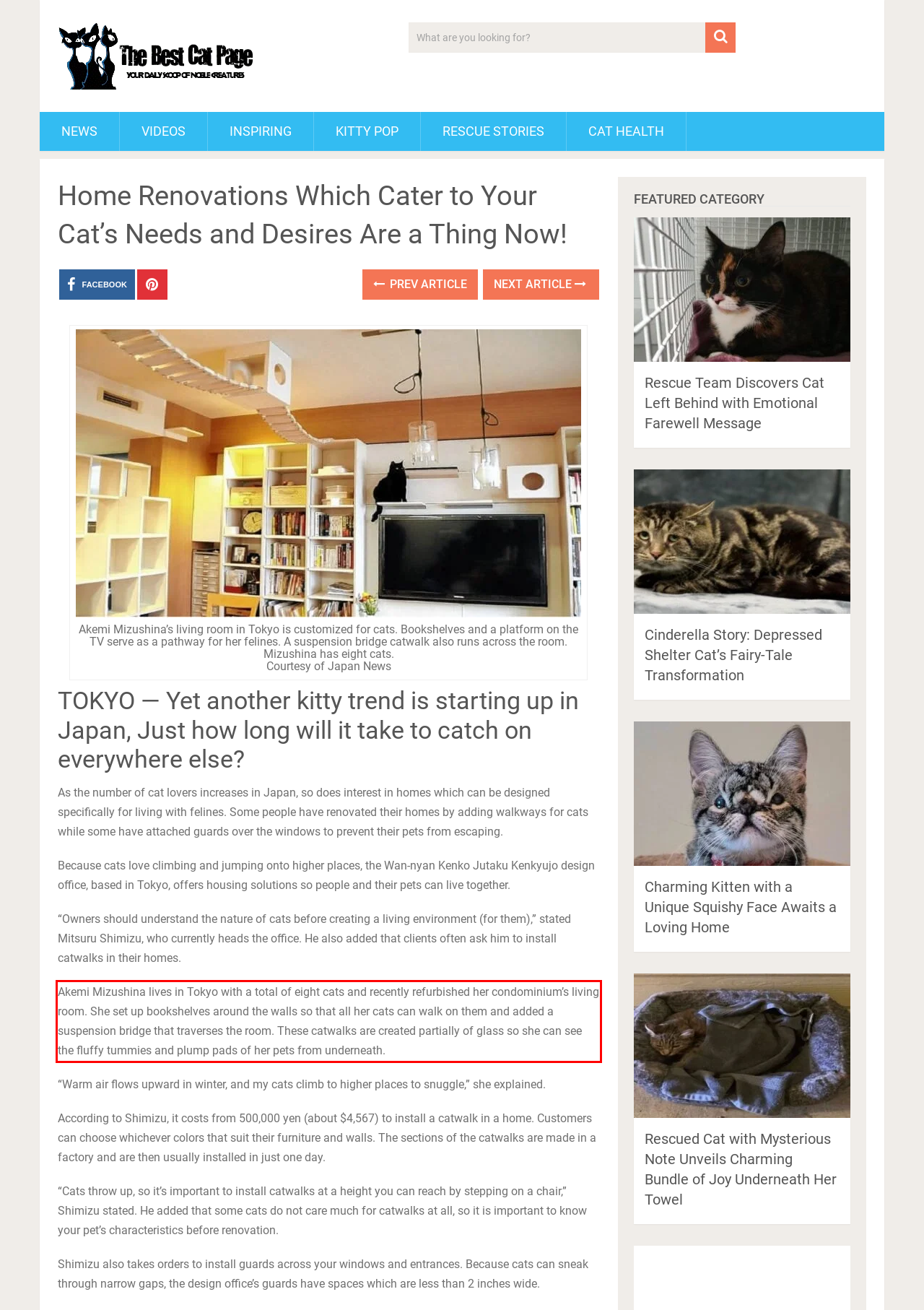From the given screenshot of a webpage, identify the red bounding box and extract the text content within it.

Akemi Mizushina lives in Tokyo with a total of eight cats and recently refurbished her condominium’s living room. She set up bookshelves around the walls so that all her cats can walk on them and added a suspension bridge that traverses the room. These catwalks are created partially of glass so she can see the fluffy tummies and plump pads of her pets from underneath.